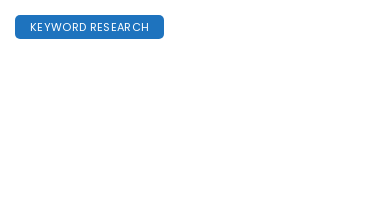Explain the details of the image you are viewing.

The image features a prominently displayed button labeled "KEYWORD RESEARCH" in a bold, blue background. This button likely serves as a call-to-action, guiding users to access resources or articles related to keyword research, an essential aspect of search engine optimization (SEO). The simple yet effective design emphasizes the importance of keywords in digital marketing strategies. Placing a focus on keyword research helps users improve their online visibility and enhance their content marketing efforts.